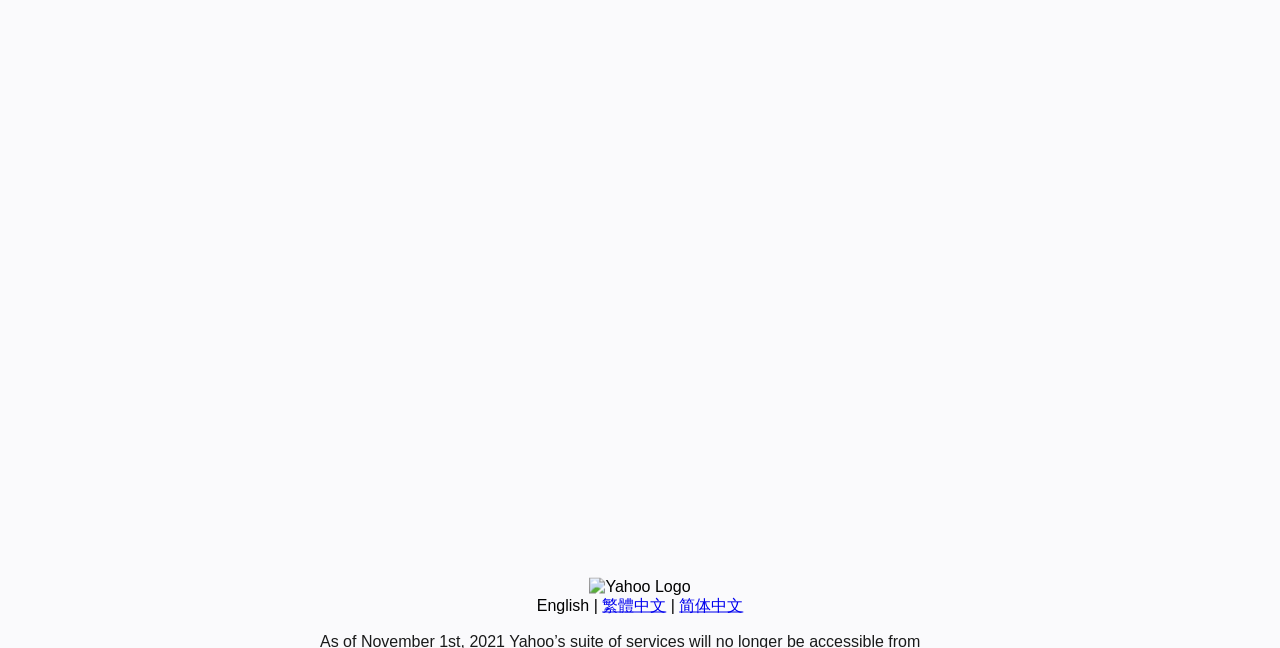Locate the bounding box coordinates of the UI element described by: "简体中文". Provide the coordinates as four float numbers between 0 and 1, formatted as [left, top, right, bottom].

[0.531, 0.921, 0.581, 0.947]